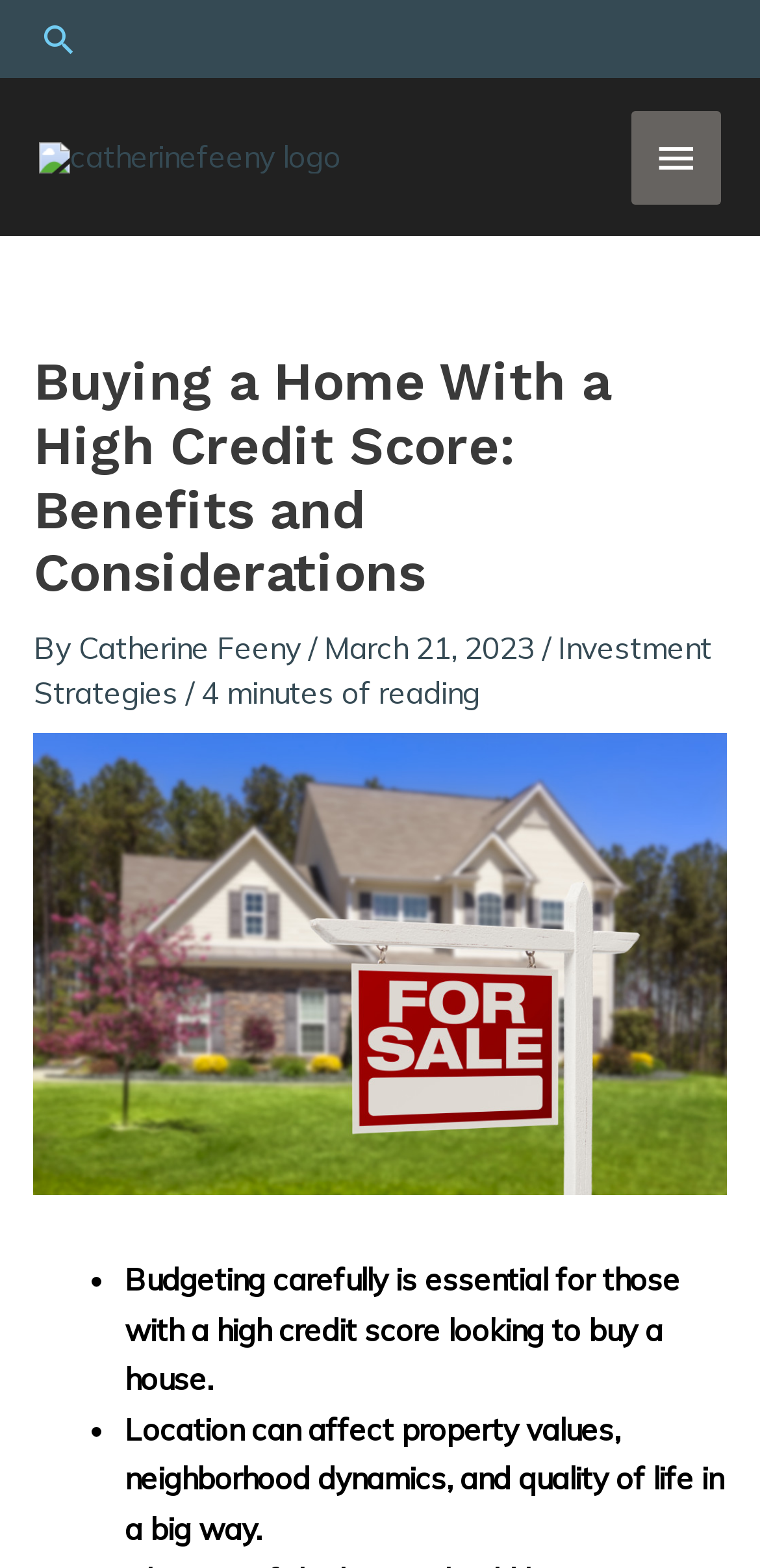Please provide the bounding box coordinates in the format (top-left x, top-left y, bottom-right x, bottom-right y). Remember, all values are floating point numbers between 0 and 1. What is the bounding box coordinate of the region described as: Search

[0.051, 0.013, 0.949, 0.038]